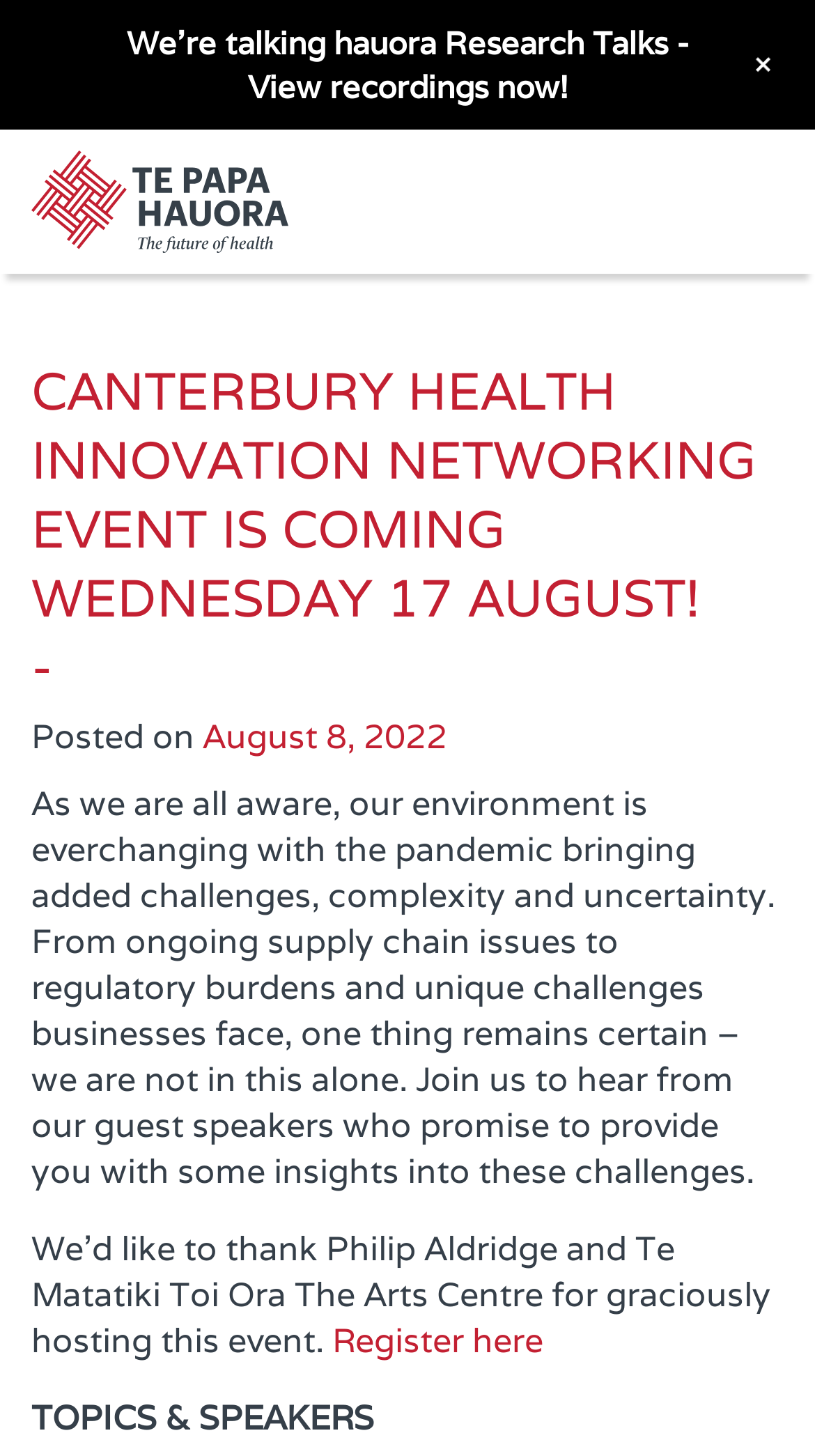Examine the screenshot and answer the question in as much detail as possible: What is the purpose of the event?

I inferred the purpose of the event by reading the paragraph that starts with 'As we are all aware, our environment is everchanging...'. The paragraph mentions that the event is an opportunity to hear from guest speakers who will provide insights into the challenges faced by businesses.